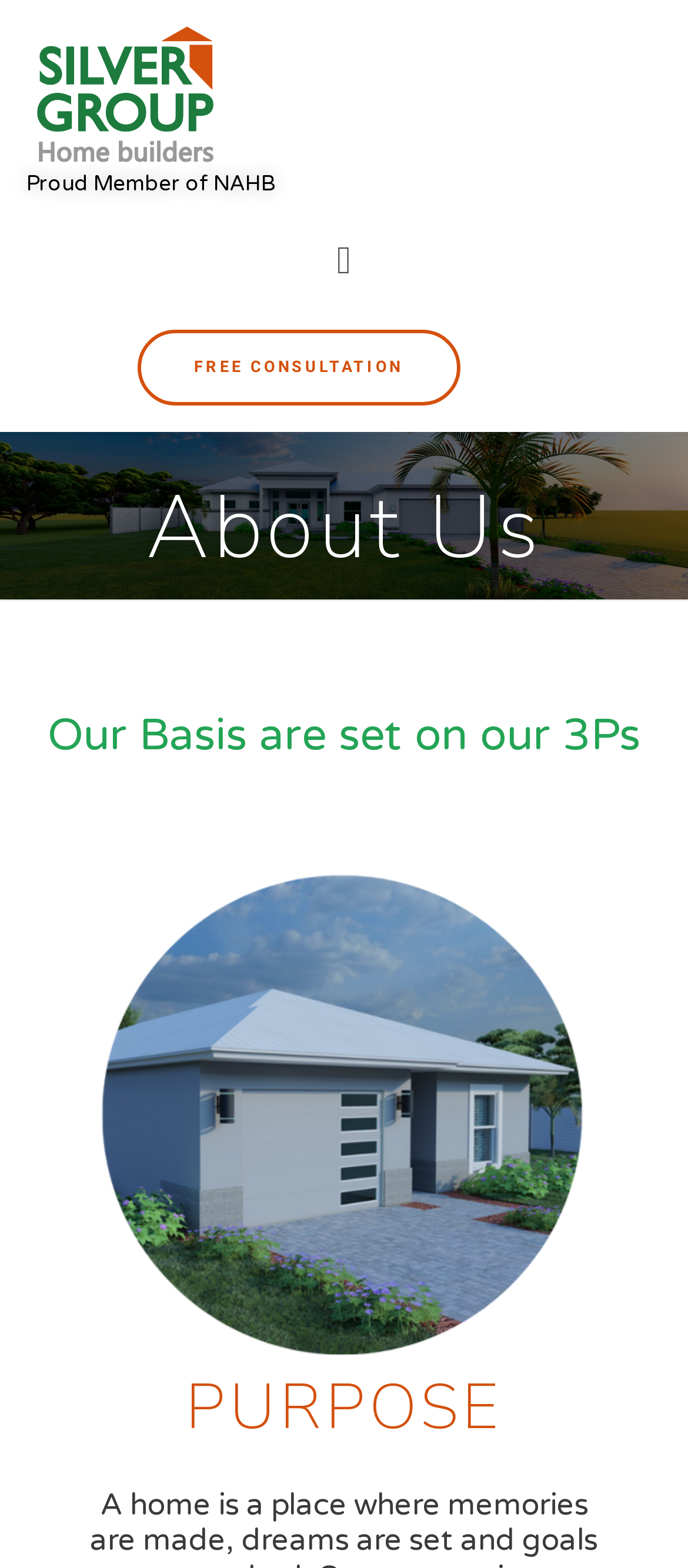Articulate a detailed summary of the webpage's content and design.

The webpage is about SilverGroup, LLC, and it has a prominent link at the top left corner. Below the link, there is a heading that reads "Proud Member of NAHB". On the top right corner, there is a button labeled "Menu" with an arrow icon, which is not currently expanded. 

To the right of the "Menu" button, there is a link that stands out, labeled "FREE CONSULTATION". Below this link, there is a section that appears to be about the company, with a heading that reads "About Us". This is followed by another heading that explains the company's basis, titled "Our Basis are set on our 3Ps". 

Below these headings, there is a figure, likely an image, that takes up a significant portion of the page. At the bottom of the page, there is a heading that reads "PURPOSE", which seems to be a separate section or topic.